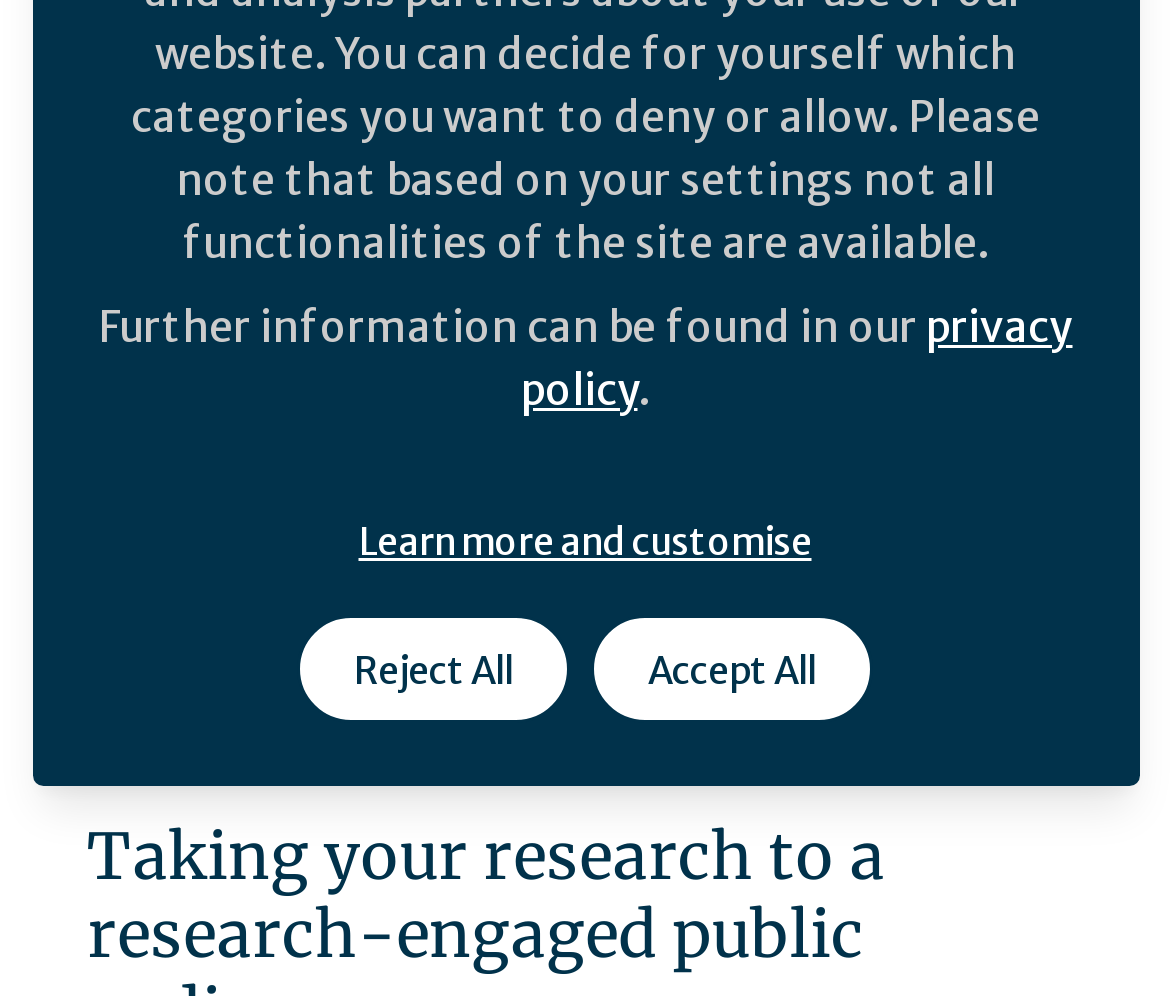Using floating point numbers between 0 and 1, provide the bounding box coordinates in the format (top-left x, top-left y, bottom-right x, bottom-right y). Locate the UI element described here: Ecology & Evolution

[0.254, 0.111, 0.605, 0.165]